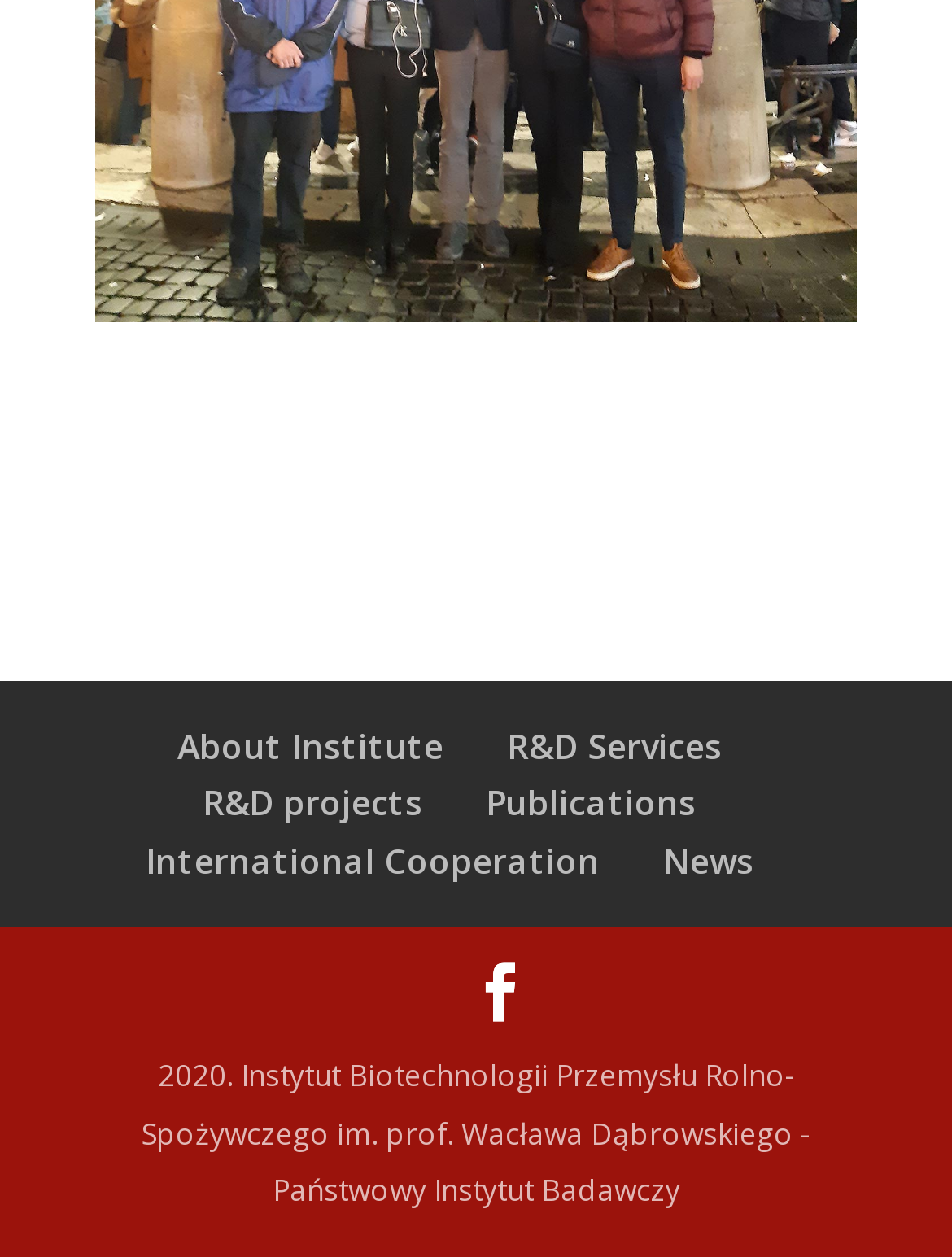Respond to the question below with a single word or phrase: How many main links are there in the top menu?

6